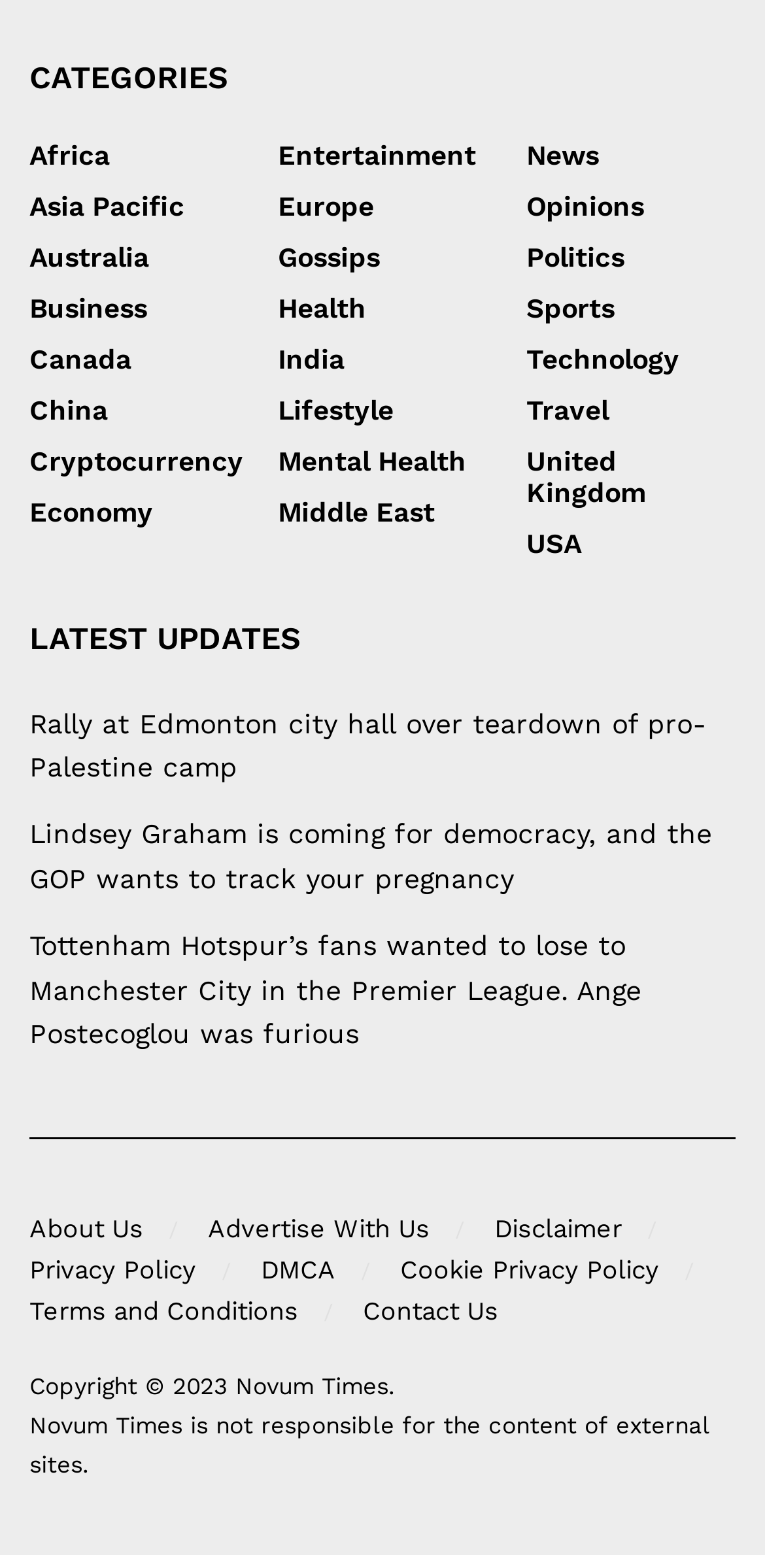How many links are there at the bottom of the webpage?
Using the visual information, answer the question in a single word or phrase.

8